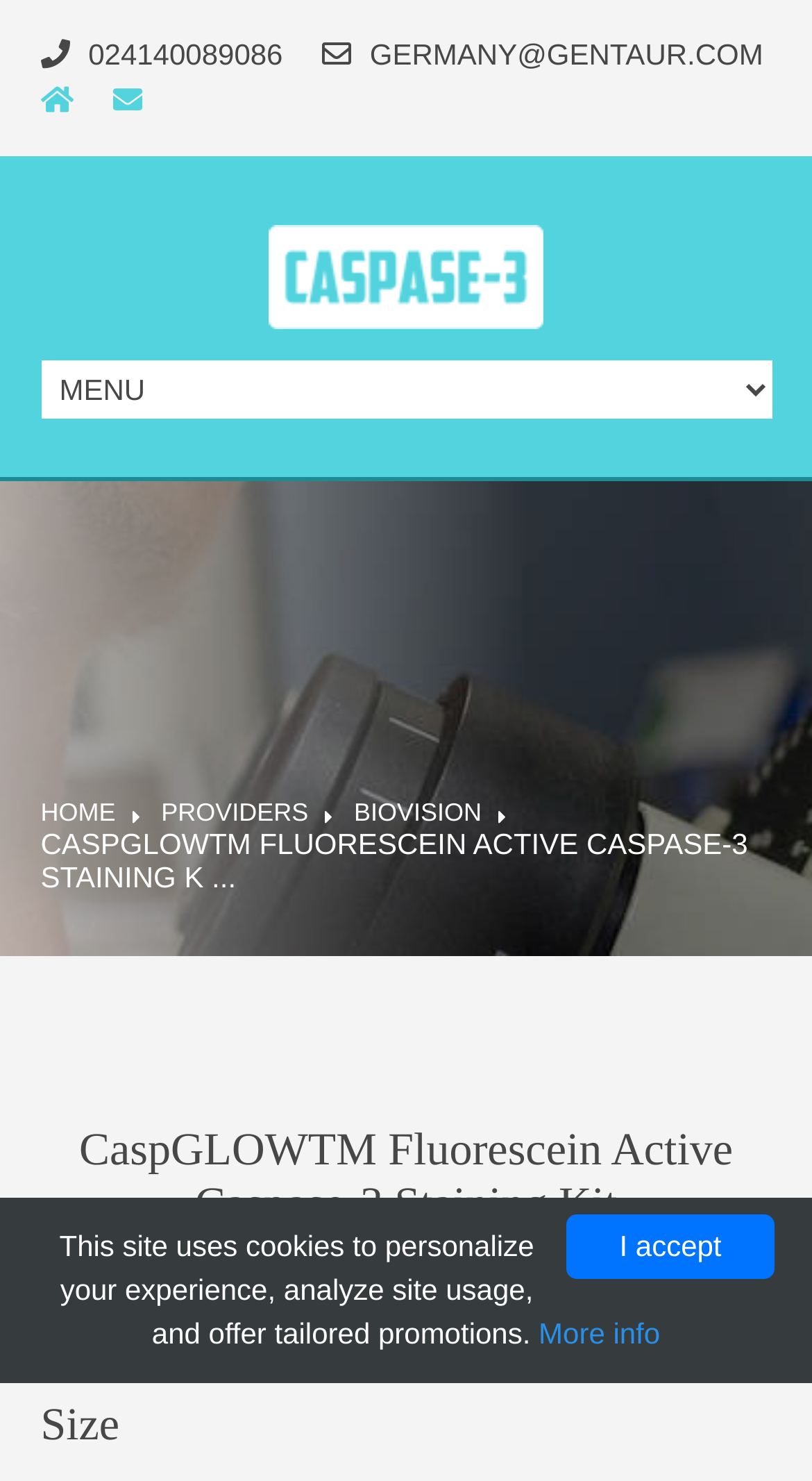Using the element description More info, predict the bounding box coordinates for the UI element. Provide the coordinates in (top-left x, top-left y, bottom-right x, bottom-right y) format with values ranging from 0 to 1.

[0.663, 0.889, 0.813, 0.911]